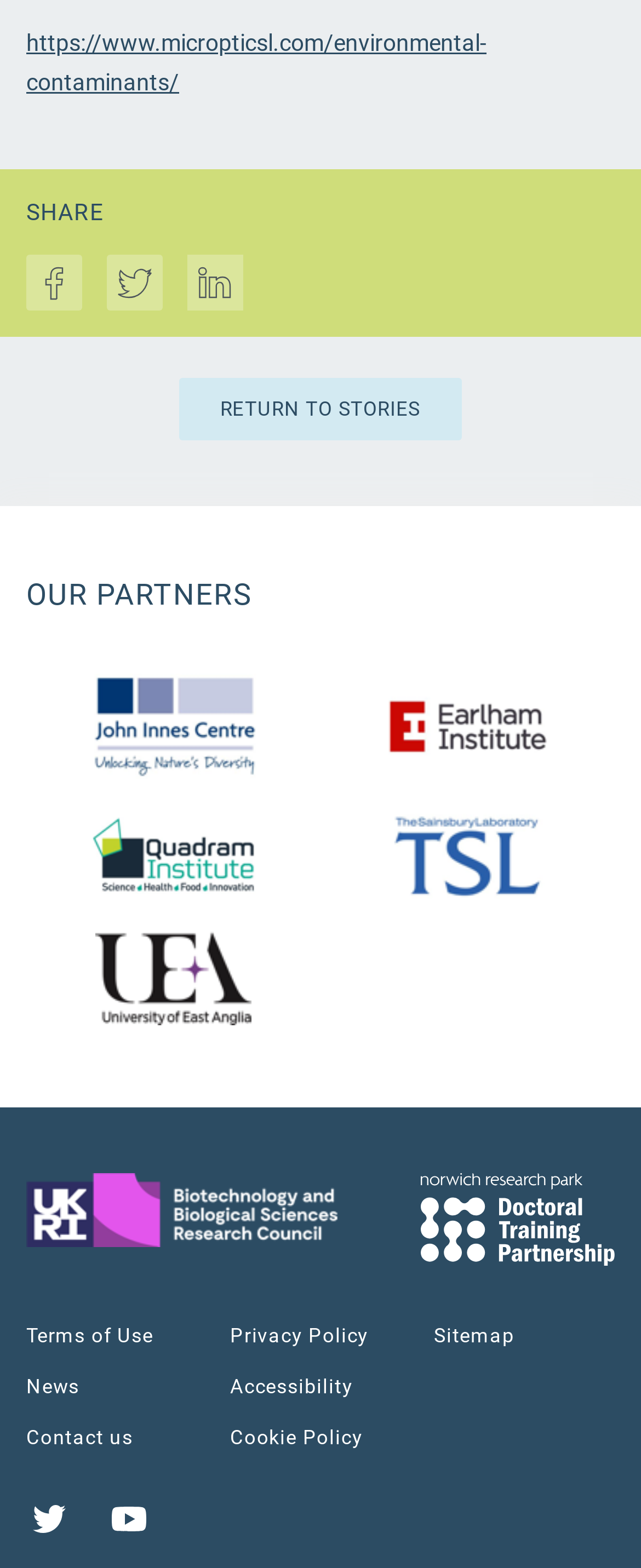How many links are there in the 'SHARE' section?
Using the image as a reference, give a one-word or short phrase answer.

3